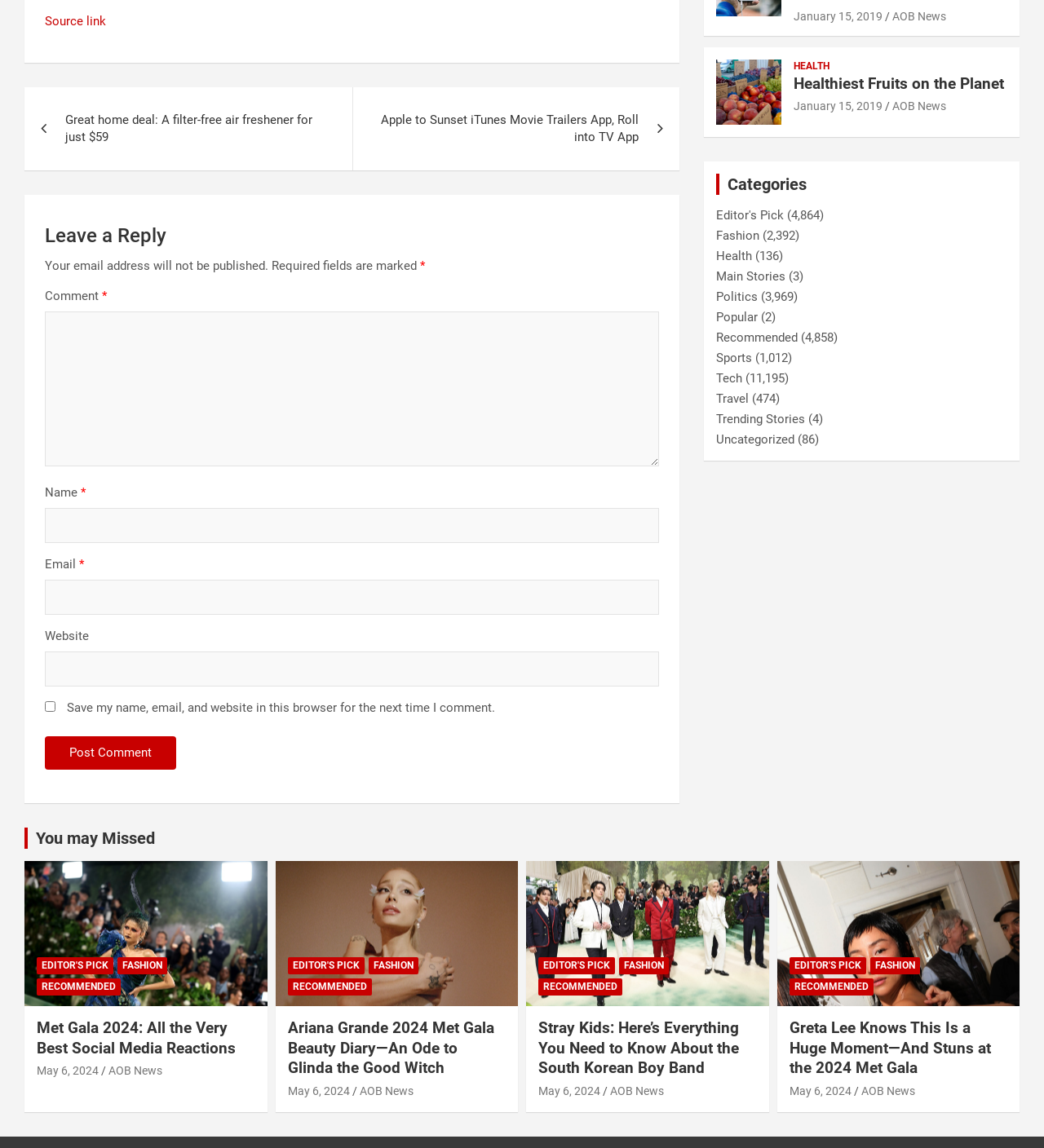What is the purpose of the comment section?
Please elaborate on the answer to the question with detailed information.

The comment section is indicated by the heading 'Leave a Reply' and contains fields for users to input their name, email, website, and comment, suggesting that its purpose is for users to leave a reply or comment on the article or post.